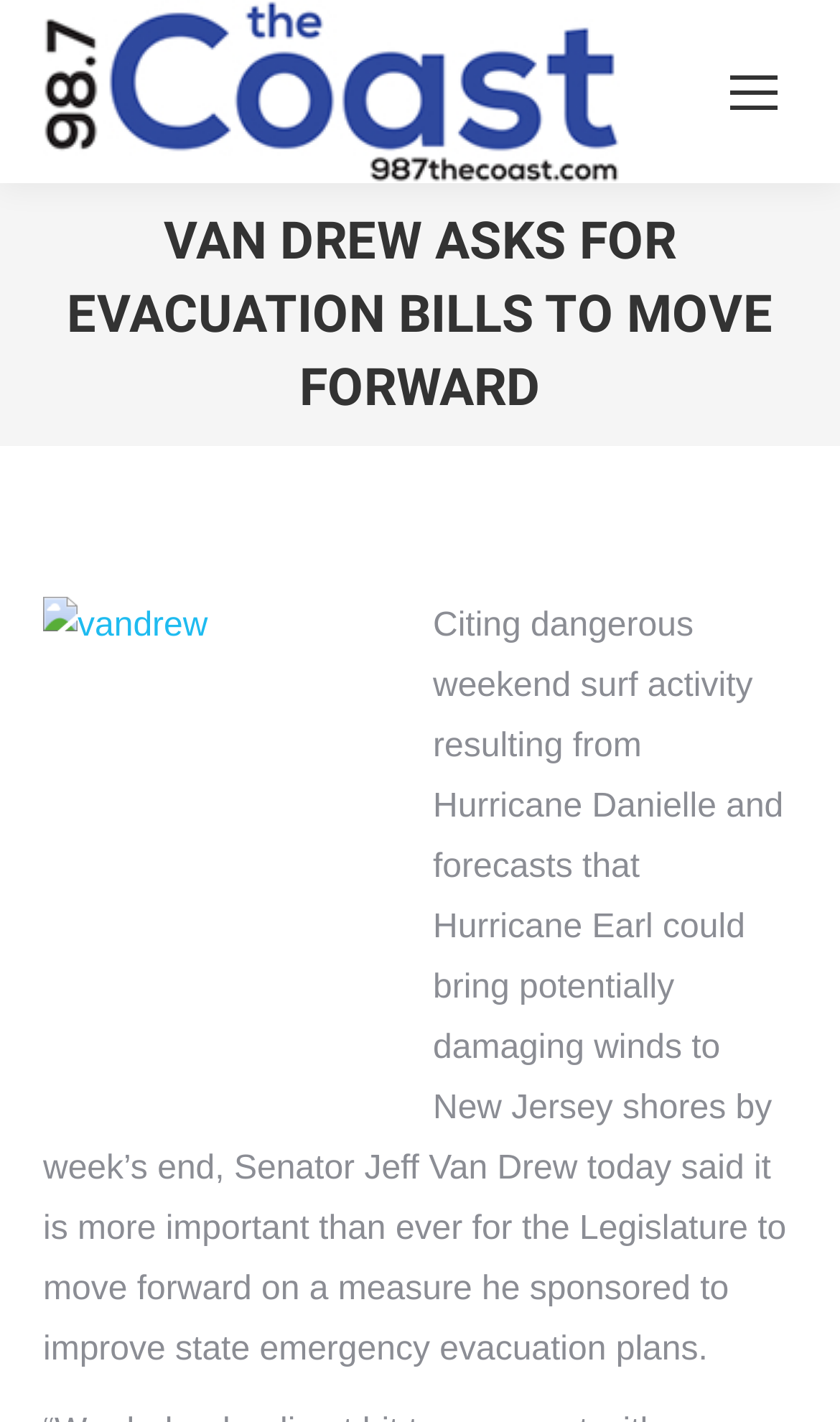What is the name of the hurricane mentioned in the article?
Please give a detailed and elaborate answer to the question.

The article mentions Hurricane Danielle as the cause of dangerous weekend surf activity and Hurricane Earl as the one that could bring potentially damaging winds to New Jersey shores by week’s end.